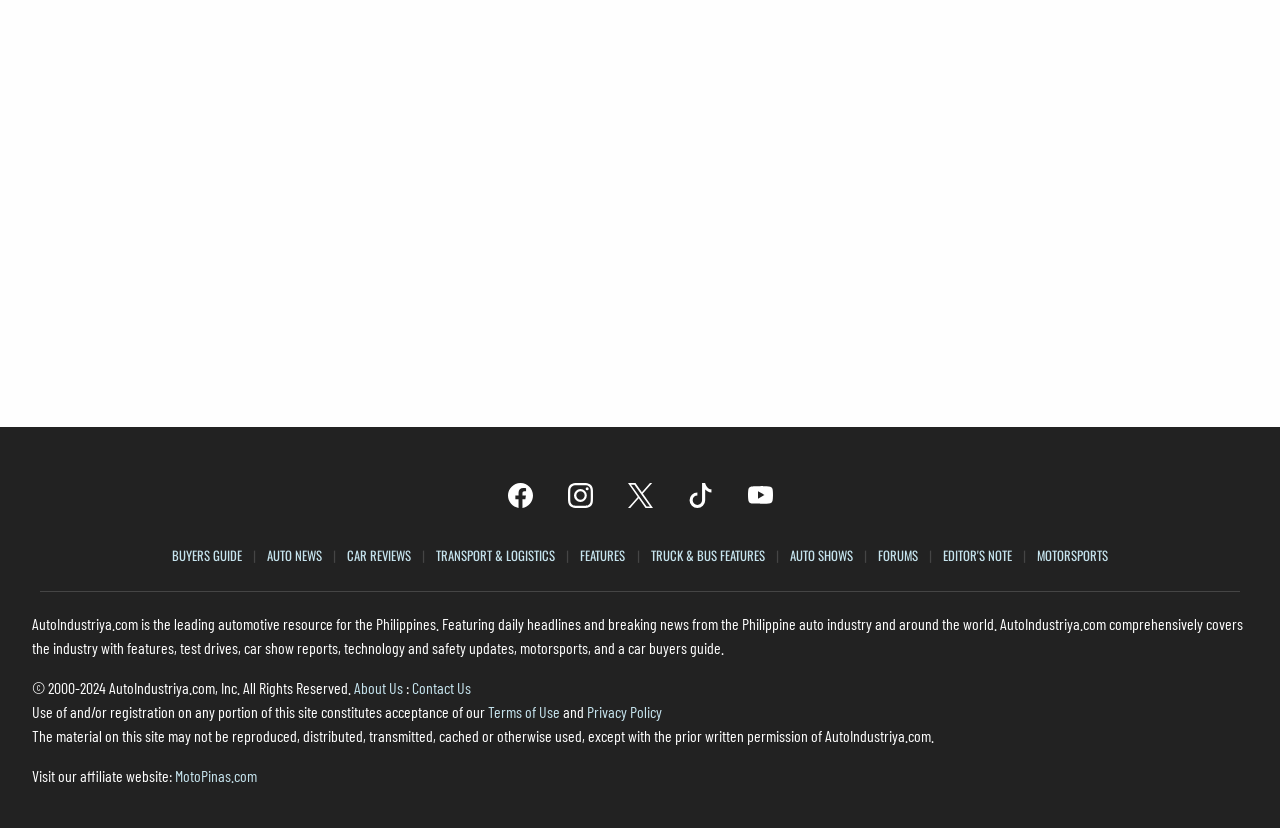Indicate the bounding box coordinates of the element that needs to be clicked to satisfy the following instruction: "Contact Us". The coordinates should be four float numbers between 0 and 1, i.e., [left, top, right, bottom].

[0.322, 0.818, 0.368, 0.841]